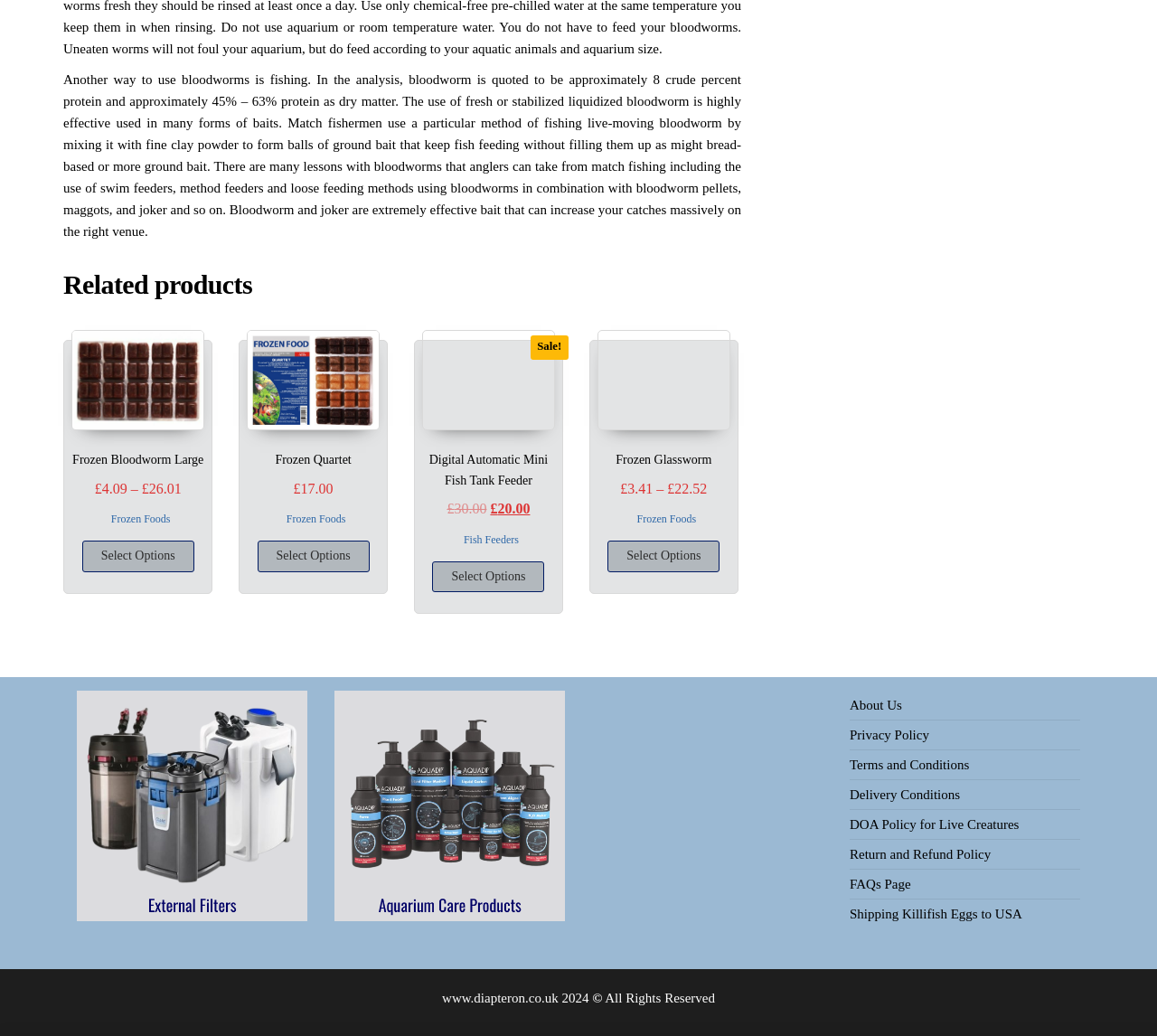Reply to the question with a single word or phrase:
What is the website's copyright year?

2024